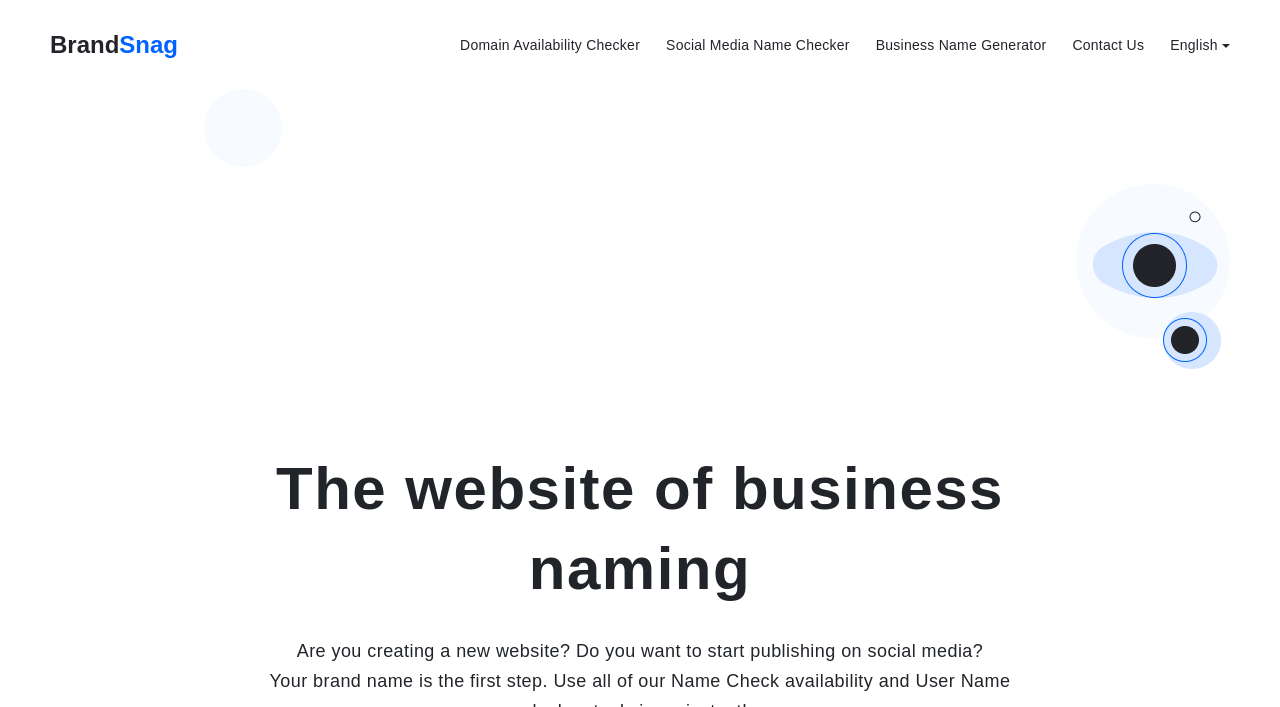What is the user likely to do on this website?
Please respond to the question with a detailed and well-explained answer.

The static text 'Are you creating a new website? Do you want to start publishing on social media?' implies that the user is likely to create a new website or social media presence, and the website is designed to assist them in this process.